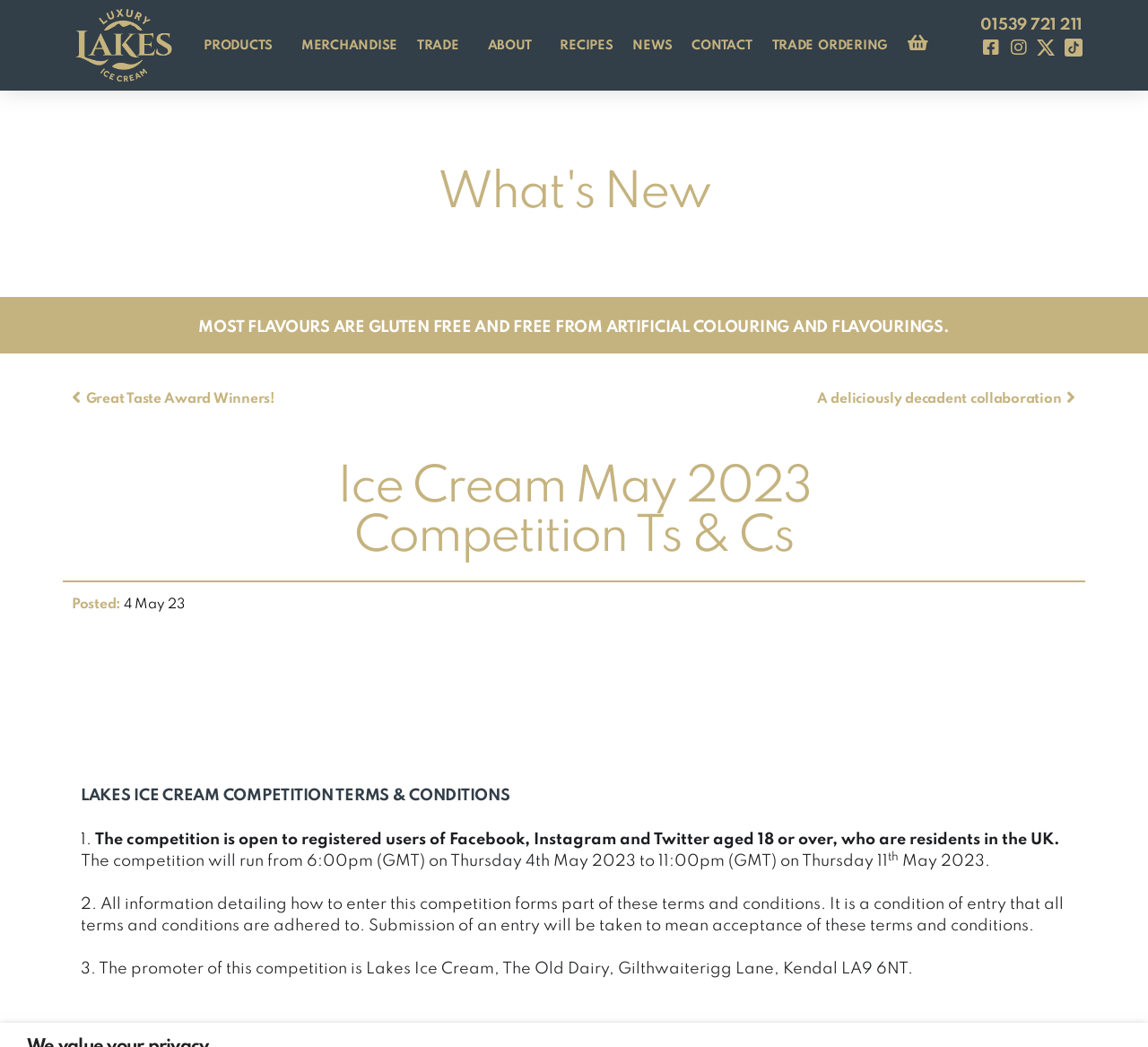Answer this question using a single word or a brief phrase:
What is the theme of the webpage?

Ice Cream Competition